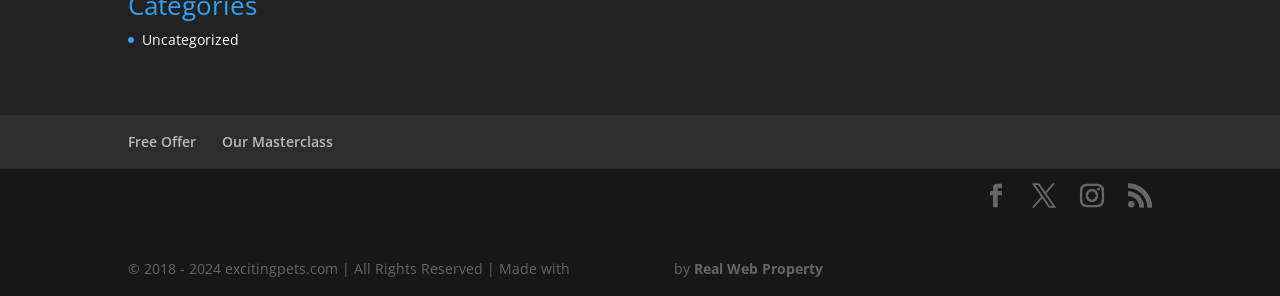What is the name of the company that made the website?
Look at the image and construct a detailed response to the question.

The name of the company that made the website can be found at the bottom of the webpage, where it says 'Made with by Real Web Property'. This indicates that Real Web Property is the company responsible for creating and maintaining the excitingpets.com website.